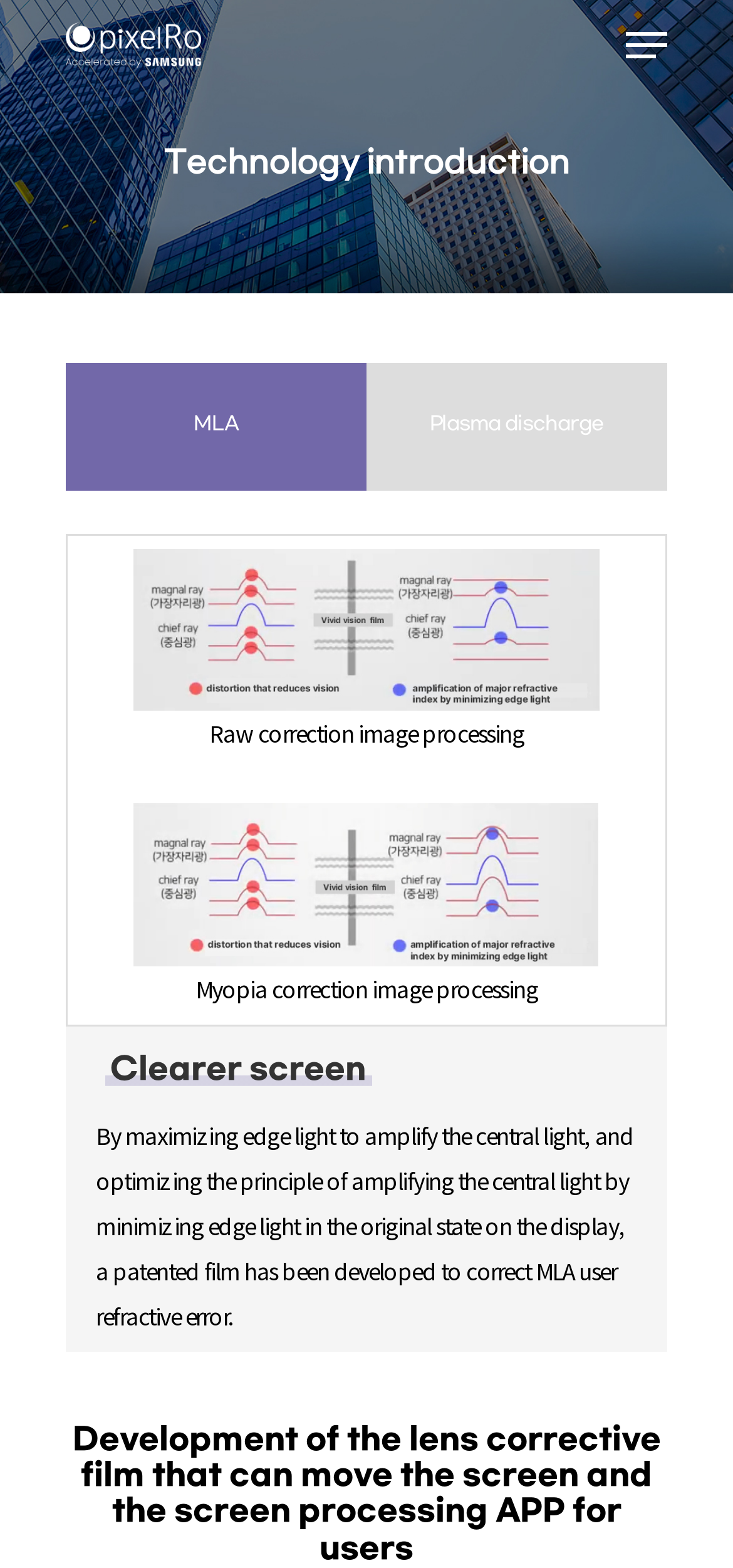What is the name of the company?
Please provide a comprehensive answer based on the visual information in the image.

The name of the company can be inferred from the link 'Pixelro Pixelro' at the top of the page, which suggests that Pixelro is the company name.